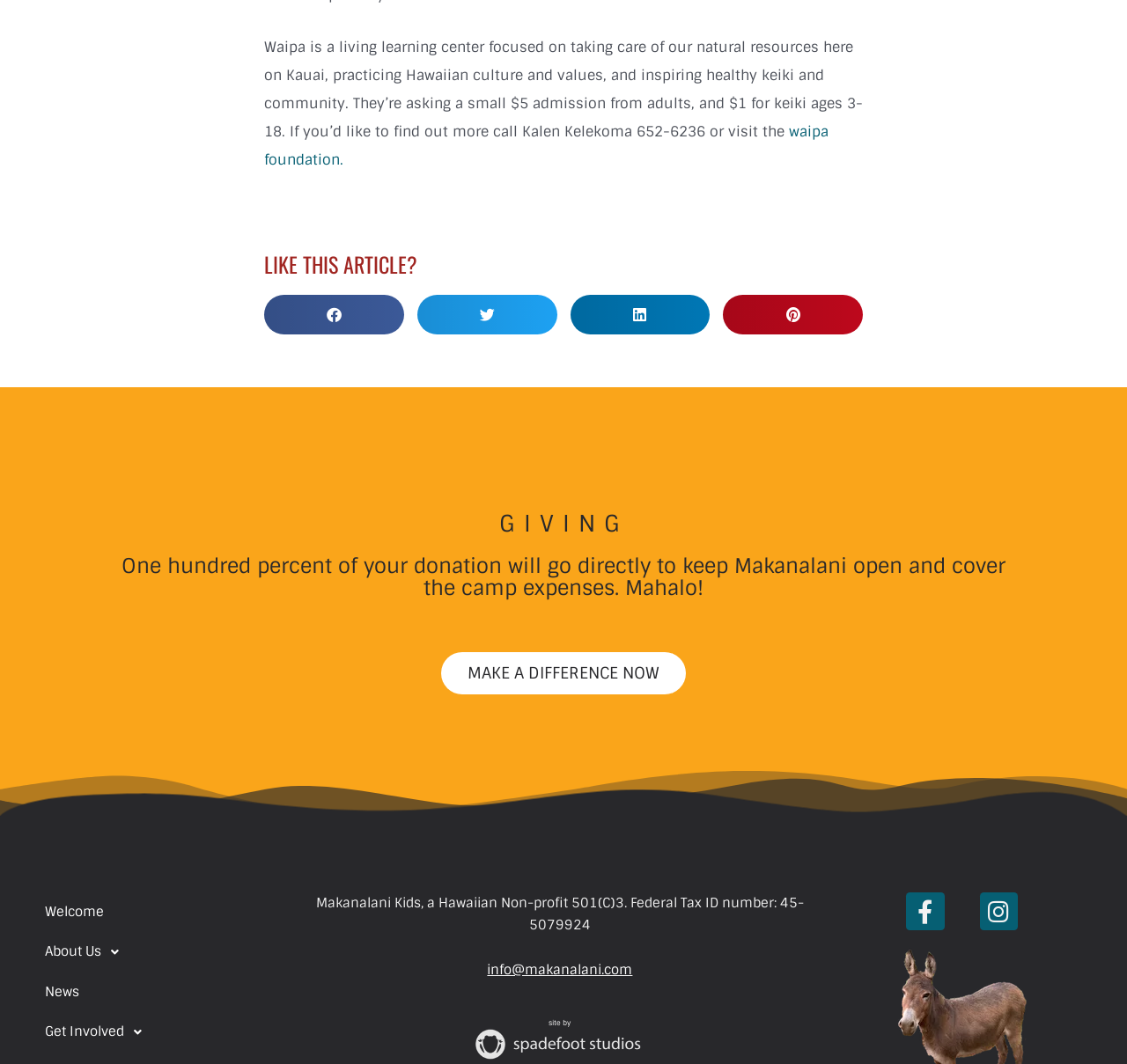Find the bounding box of the UI element described as: "parent_node: site by". The bounding box coordinates should be given as four float values between 0 and 1, i.e., [left, top, right, bottom].

[0.419, 0.972, 0.575, 0.989]